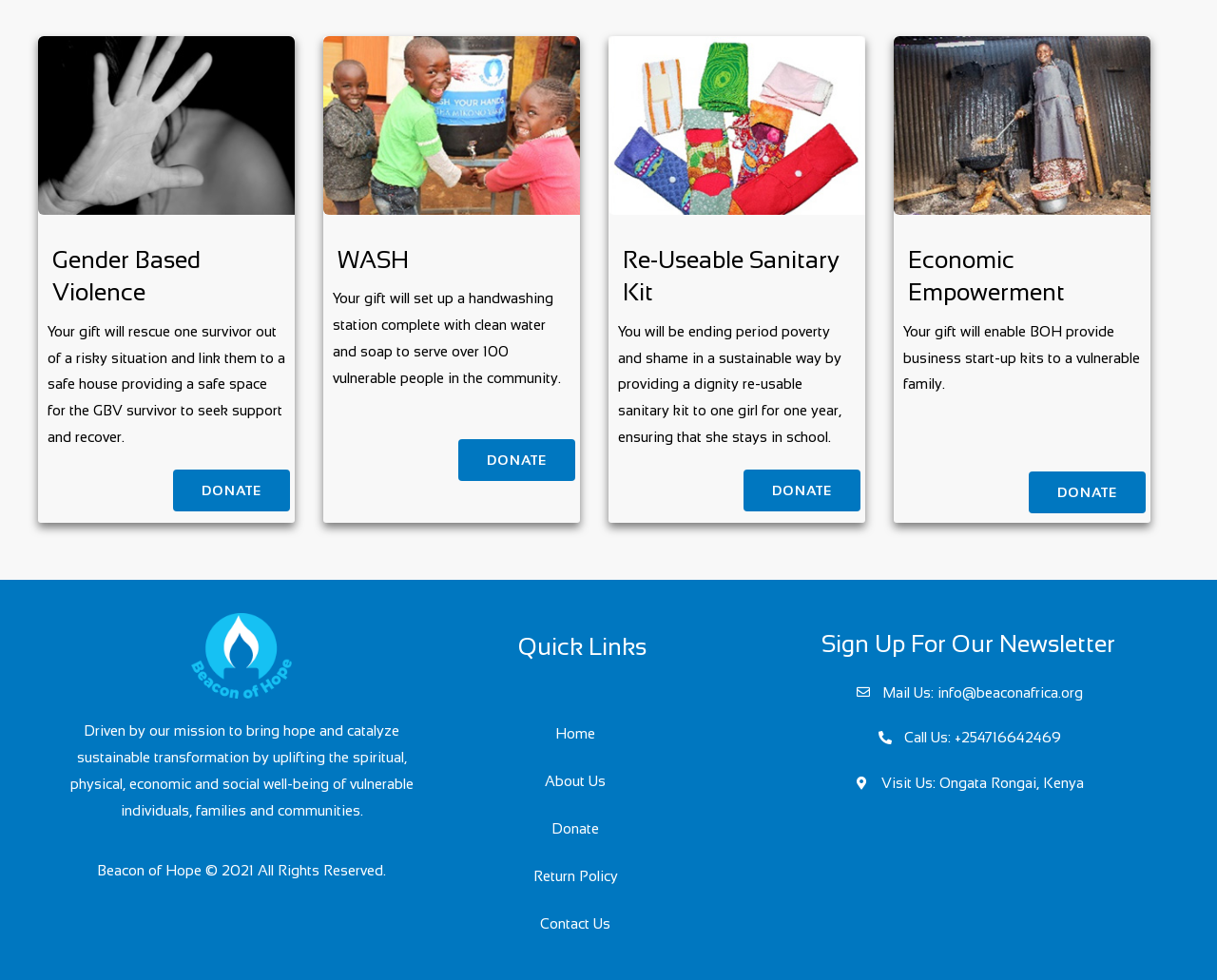Using the description: "Donate", identify the bounding box of the corresponding UI element in the screenshot.

[0.358, 0.821, 0.588, 0.87]